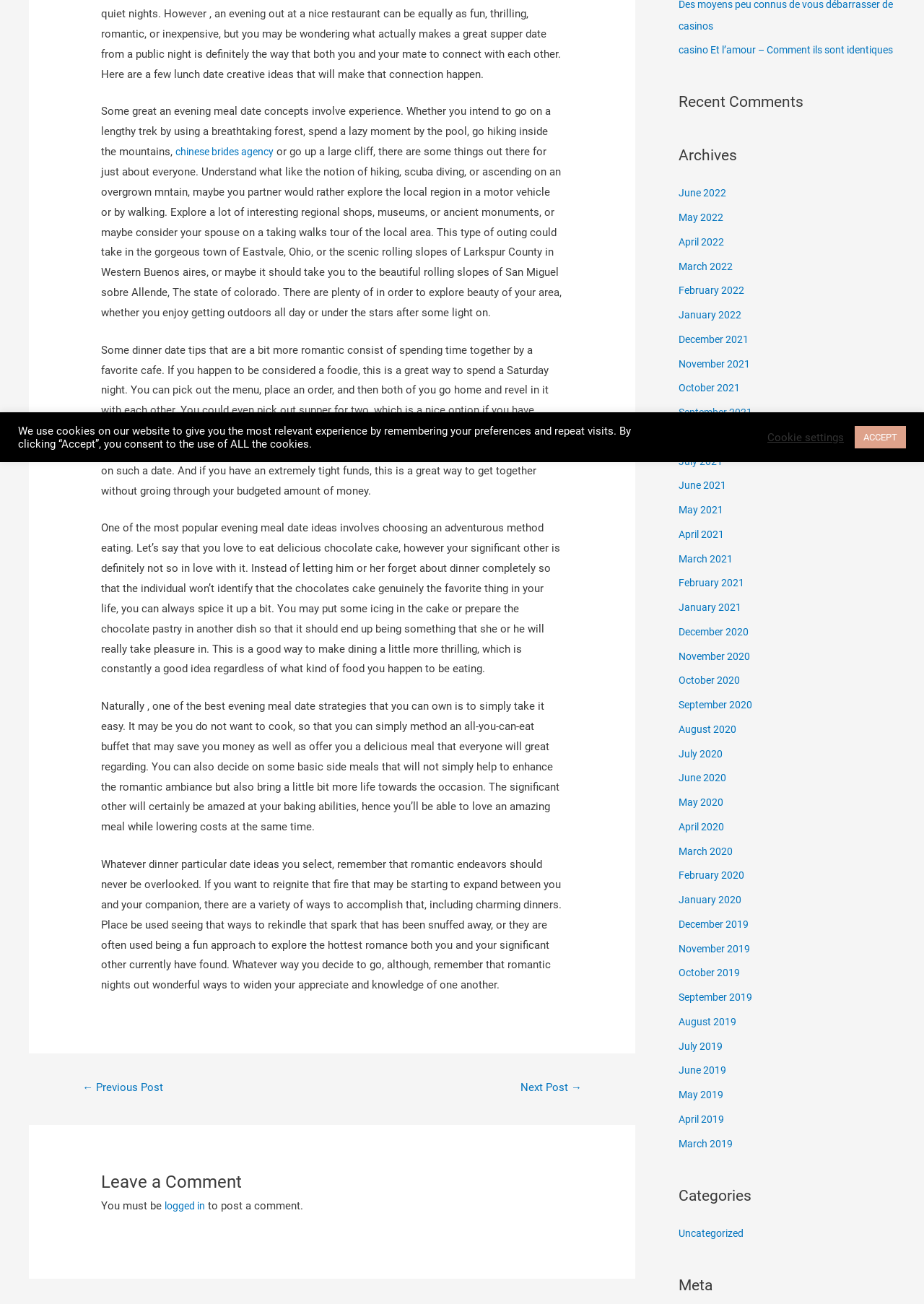Please find the bounding box coordinates in the format (top-left x, top-left y, bottom-right x, bottom-right y) for the given element description. Ensure the coordinates are floating point numbers between 0 and 1. Description: Next Post →

[0.541, 0.828, 0.647, 0.848]